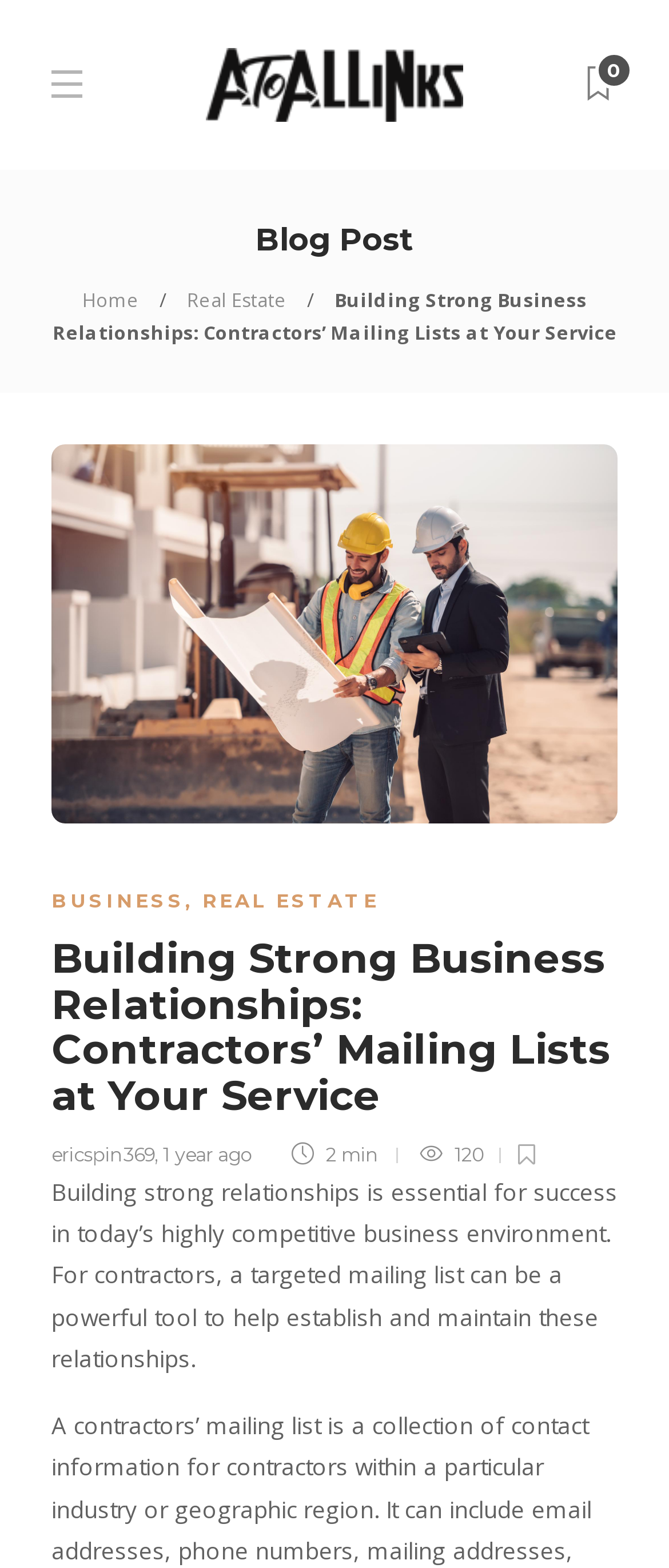Indicate the bounding box coordinates of the element that needs to be clicked to satisfy the following instruction: "View the BUSINESS category". The coordinates should be four float numbers between 0 and 1, i.e., [left, top, right, bottom].

[0.077, 0.567, 0.277, 0.582]